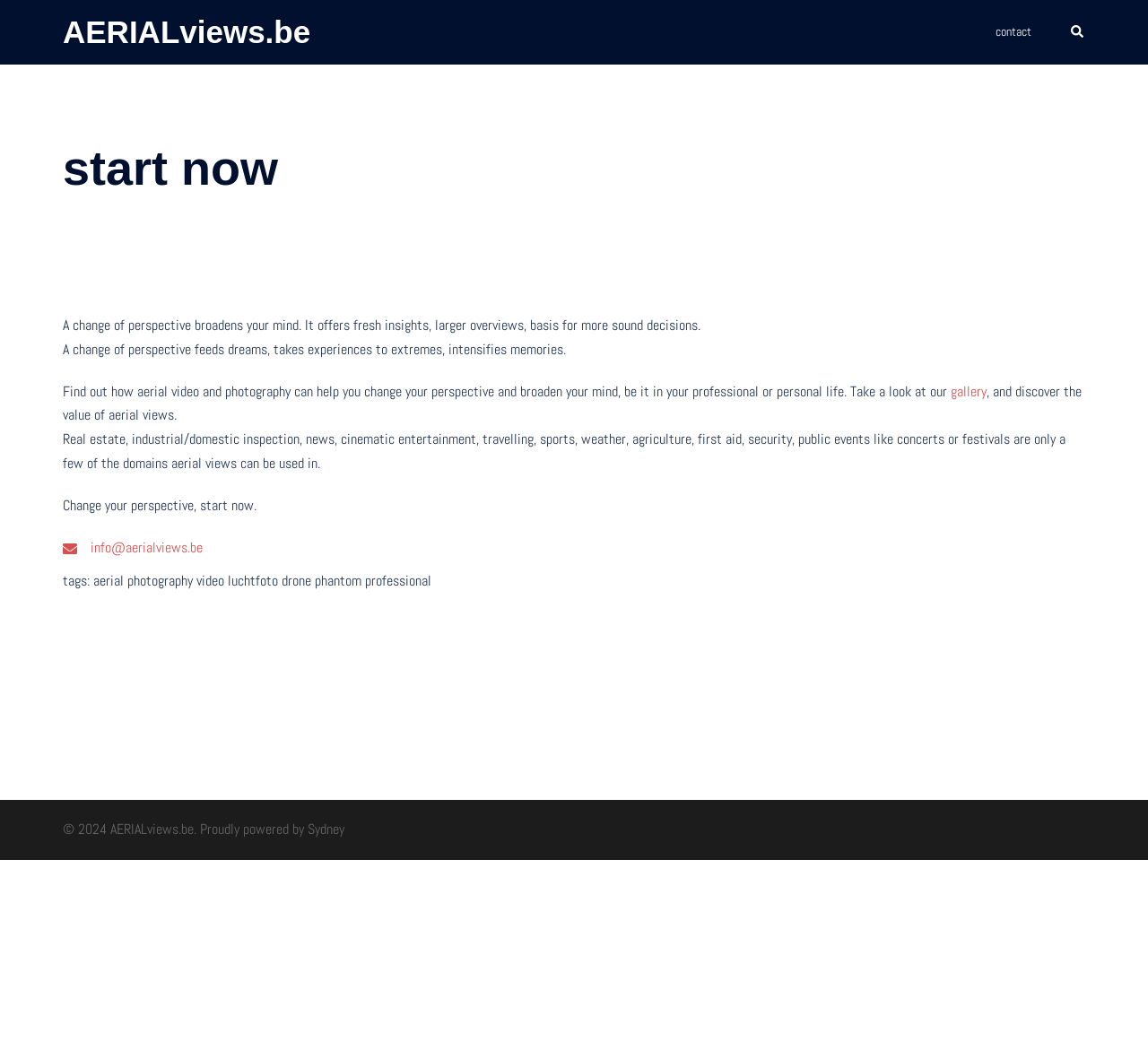How can I see examples of aerial video and photography?
Please respond to the question with a detailed and informative answer.

The webpage provides a link to a 'gallery' where users can see examples of aerial video and photography, as stated in the sentence 'Take a look at our gallery'.